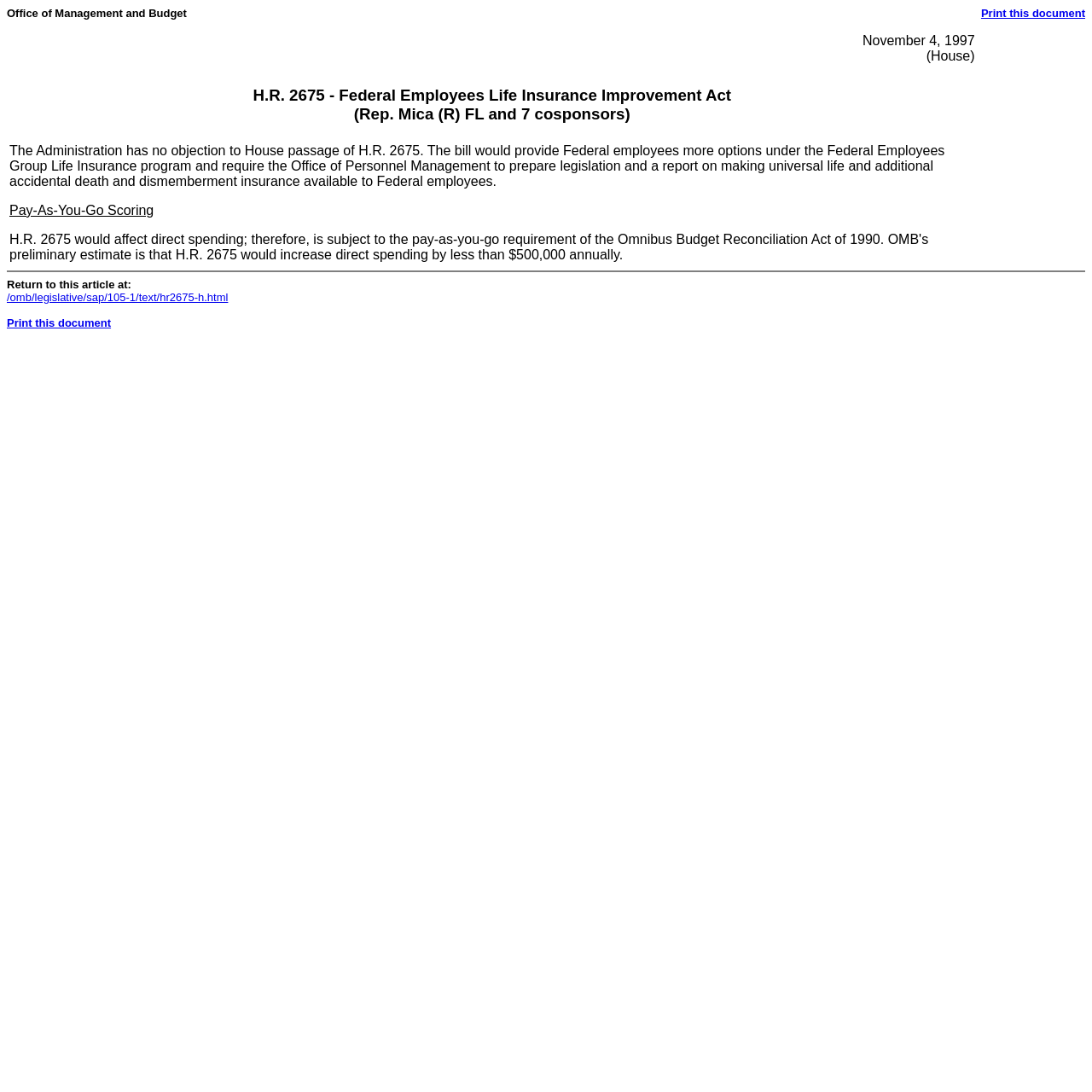Answer the question below in one word or phrase:
What is the estimated annual cost of H.R. 2675?

less than $500,000